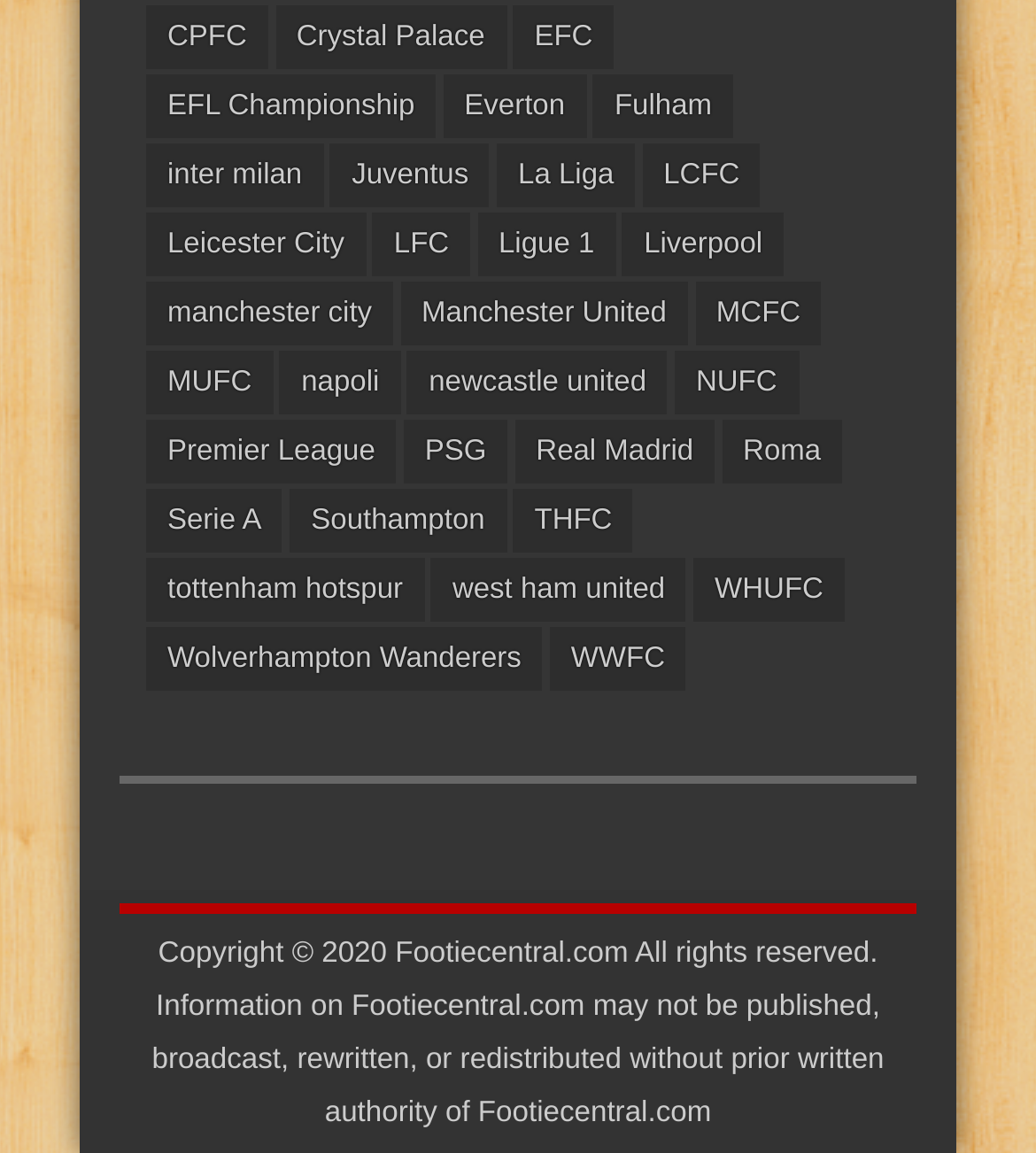Answer in one word or a short phrase: 
What is the purpose of the webpage?

To provide football-related content